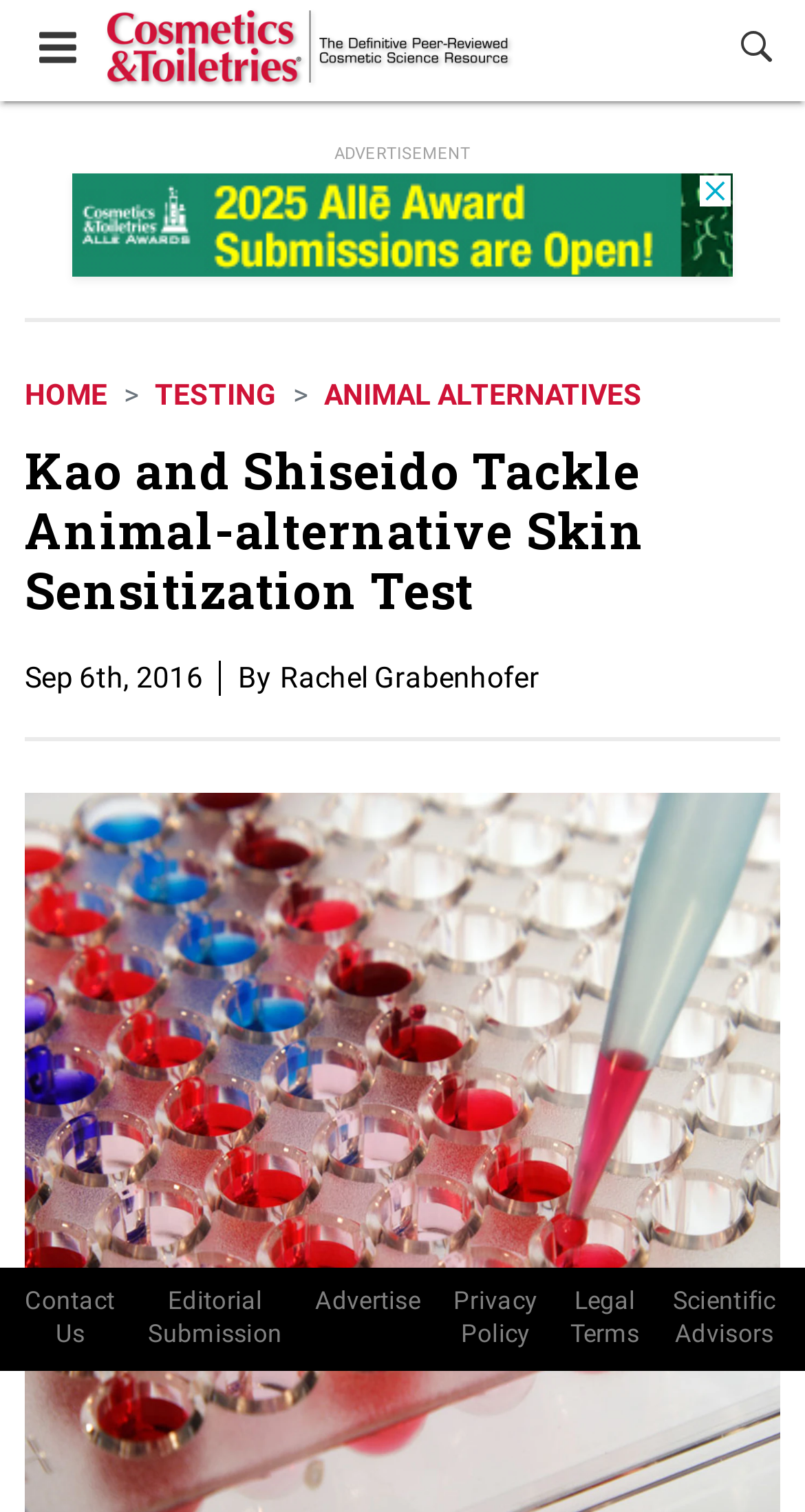Extract the bounding box coordinates for the HTML element that matches this description: "alt="Cosmetics & Toiletries"". The coordinates should be four float numbers between 0 and 1, i.e., [left, top, right, bottom].

[0.133, 0.007, 0.638, 0.055]